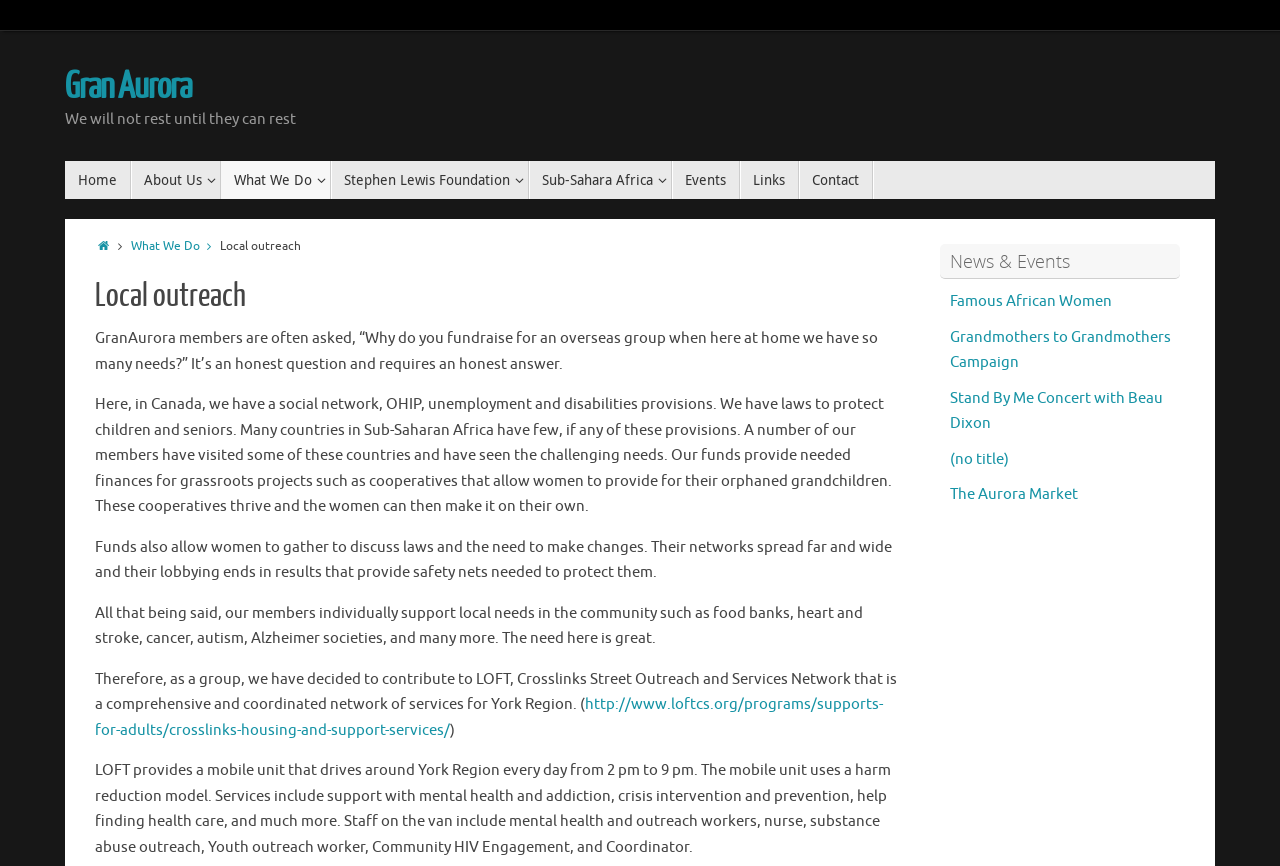Please locate the bounding box coordinates of the element that needs to be clicked to achieve the following instruction: "Read more about the 'Grandmothers to Grandmothers Campaign'". The coordinates should be four float numbers between 0 and 1, i.e., [left, top, right, bottom].

[0.742, 0.378, 0.915, 0.43]